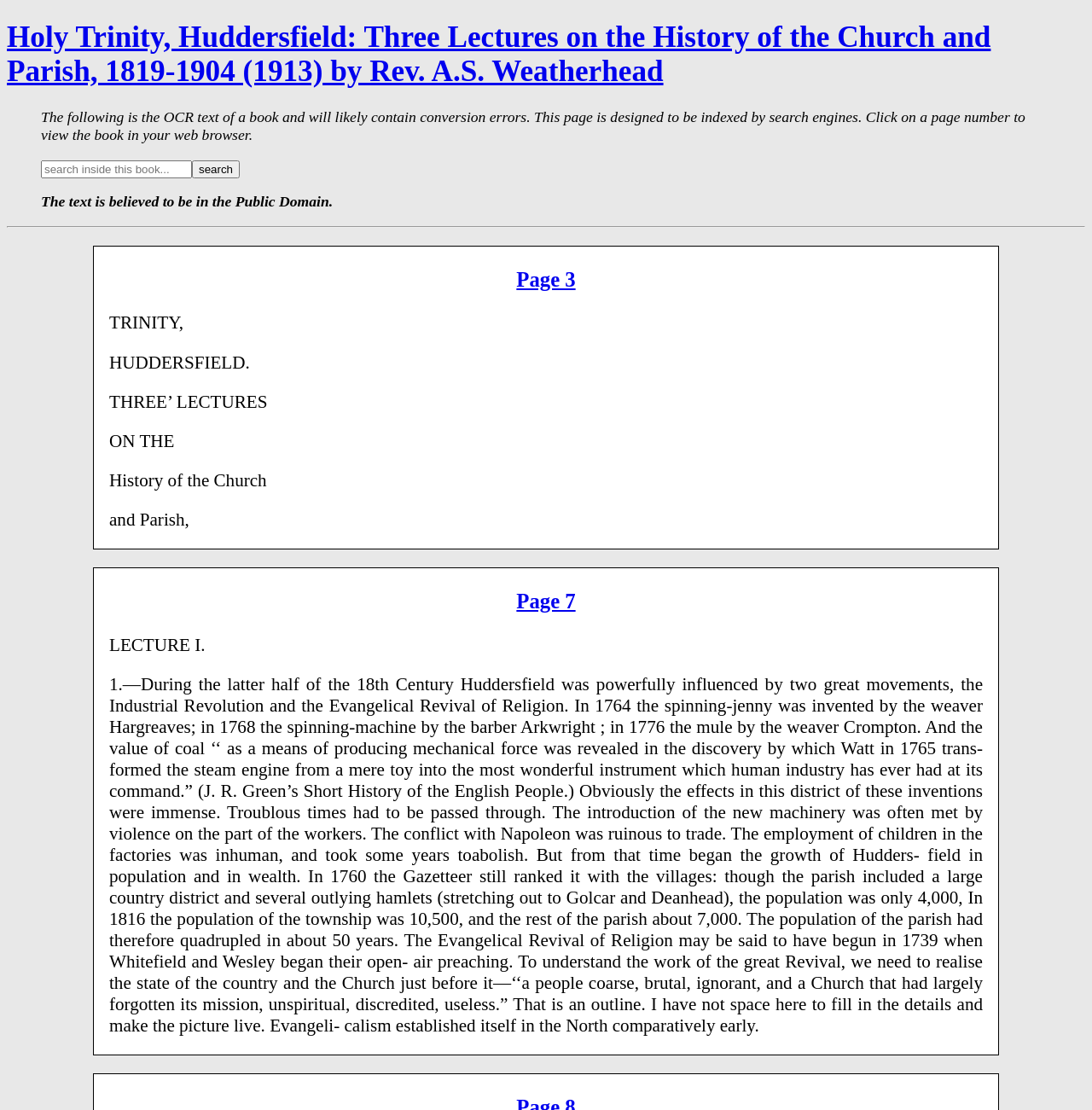Using the information in the image, could you please answer the following question in detail:
What is the book about?

Based on the webpage content, the book appears to be about the history of the Church and Parish in Huddersfield, covering a period from 1819 to 1904. The text on the webpage provides a glimpse into the book's content, mentioning the Industrial Revolution and the Evangelical Revival of Religion, and their impact on the town.